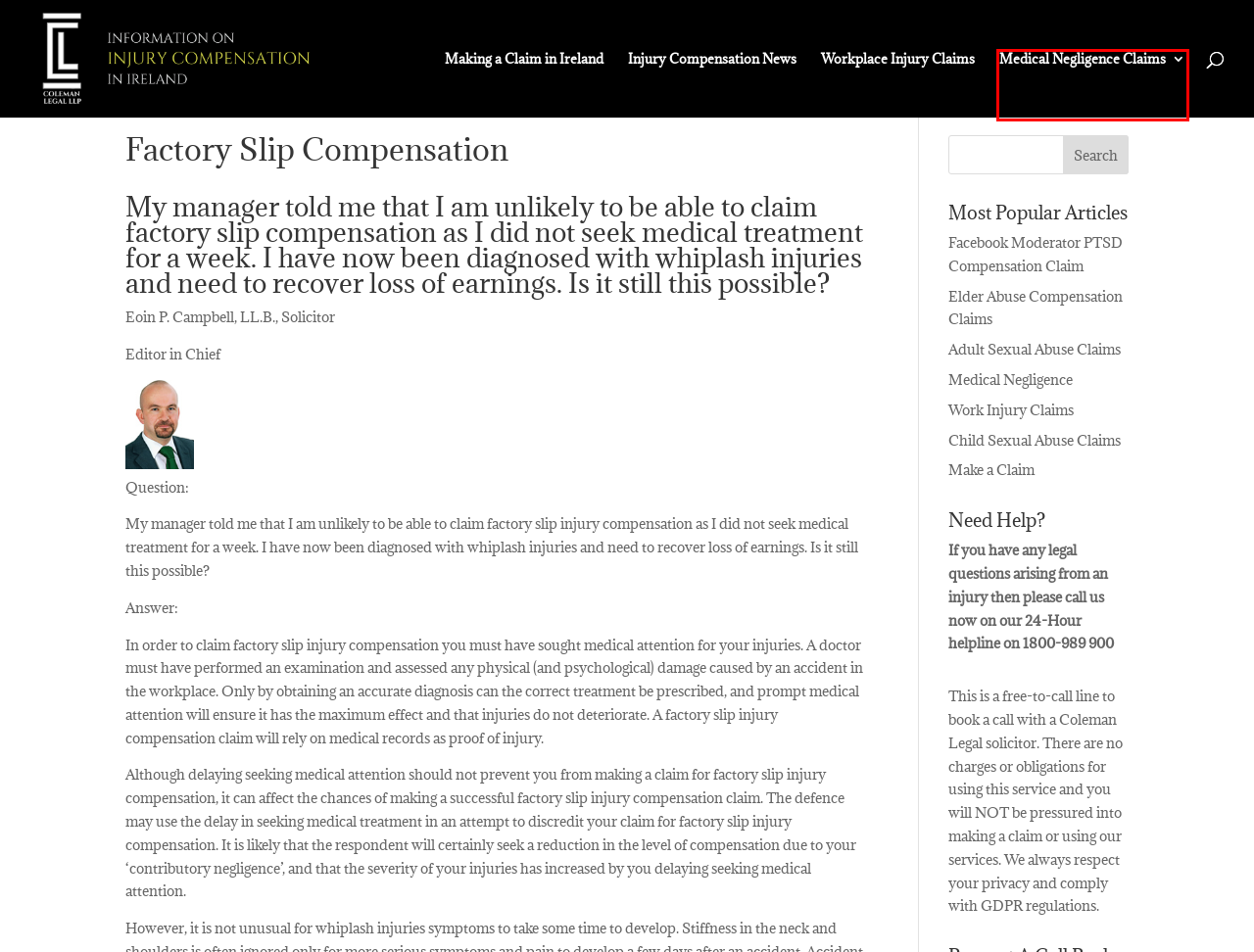Analyze the screenshot of a webpage that features a red rectangle bounding box. Pick the webpage description that best matches the new webpage you would see after clicking on the element within the red bounding box. Here are the candidates:
A. Elder Abuse Compensation Claims
B. Child Sexual Abuse Compensation Claims
C. Site Map
D. Adult Sexual Abuse Compensation Claims
E. How to make an Injury Compensation Claim
F. Facebook Moderator Legal Action for Compensation Claim for PTSD
G. Medical Negligence Claims
H. Compensation Claims for Injuries at Work

G